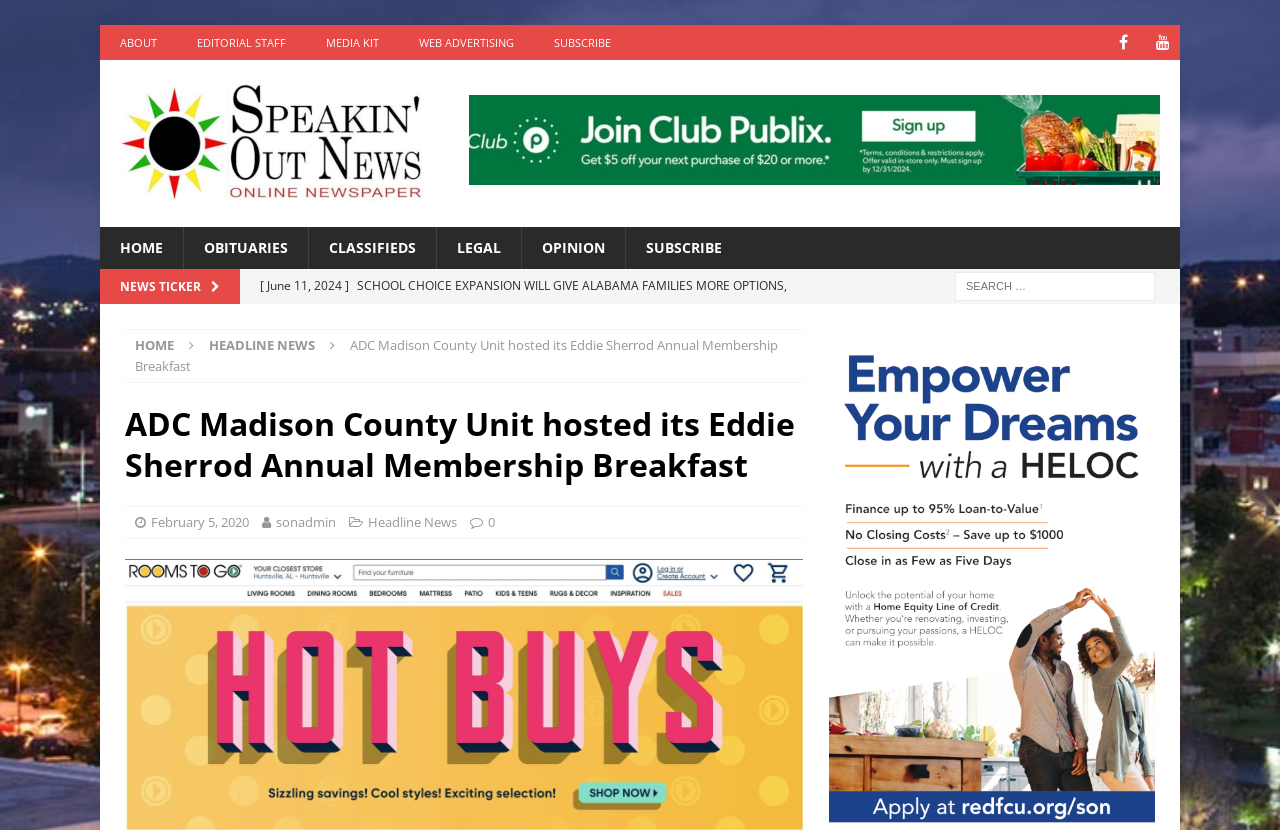Please determine the bounding box coordinates of the area that needs to be clicked to complete this task: 'Read SCHOOL CHOICE EXPANSION WILL GIVE ALABAMA FAMILIES MORE OPTIONS, BUT CRITICS REMAIN article'. The coordinates must be four float numbers between 0 and 1, formatted as [left, top, right, bottom].

[0.203, 0.324, 0.618, 0.406]